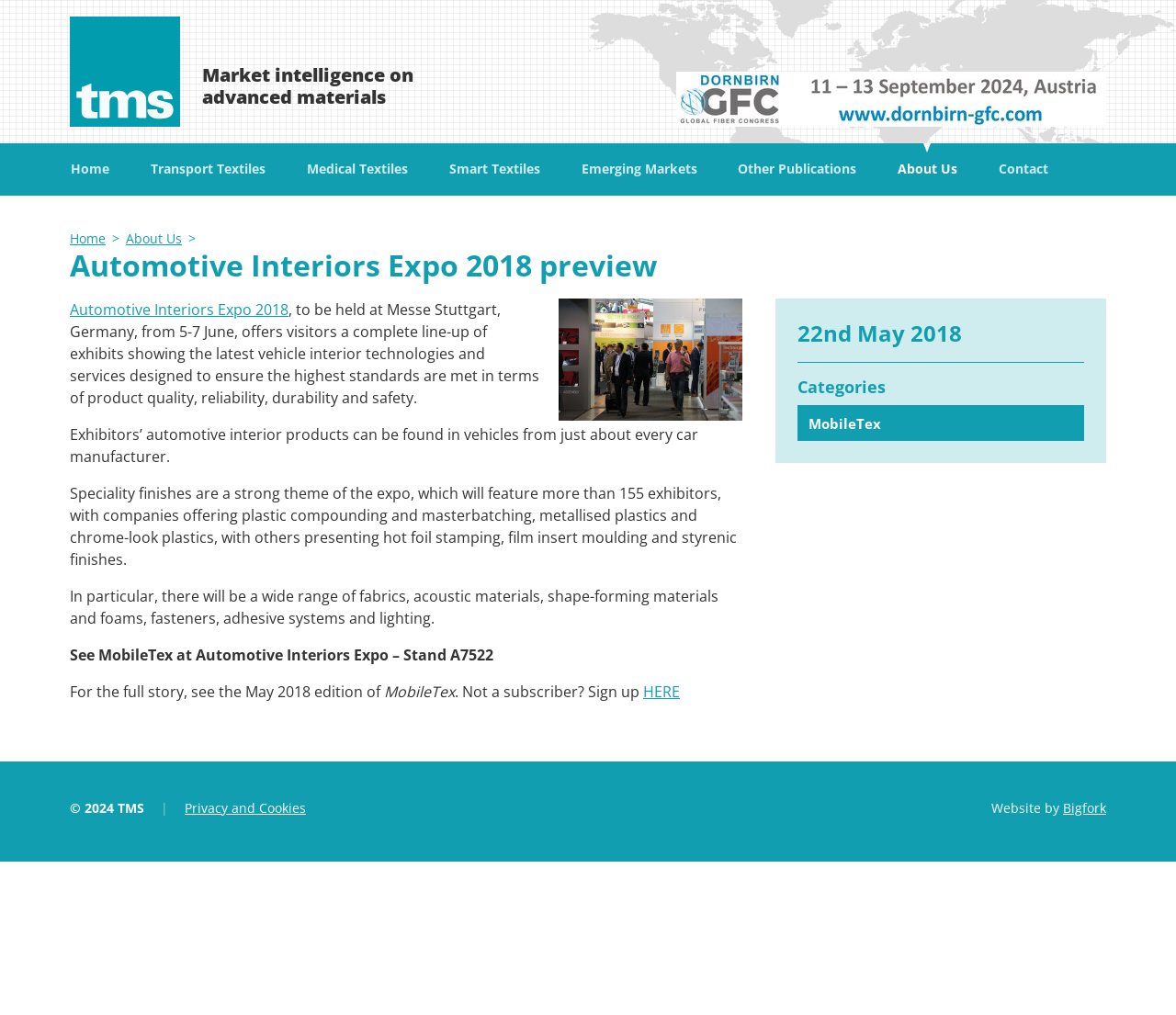Provide an in-depth description of the elements and layout of the webpage.

The webpage is about the Automotive Interiors Expo 2018 preview, with a focus on market intelligence on advanced materials. At the top left, there is a logo of Textile Media Services, accompanied by a link to the company's website. To the right of the logo, there is a banner advertisement for Textile Media 468x60pxl.

Below the logo and banner, there is a navigation menu with links to various sections of the website, including Home, Transport Textiles, Medical Textiles, Smart Textiles, Emerging Markets, Other Publications, About Us, and Contact.

The main content of the page is divided into two sections. On the left, there is a heading that reads "Automotive Interiors Expo 2018 preview", followed by a series of paragraphs that provide information about the expo, including the dates, location, and types of exhibits that will be featured. There are also several links to related content, including a link to the expo's website and a call to action to sign up for a subscription to access the full story.

On the right, there is an image of a person at the expo, with a caption that reads "IMG6580". Below the image, there is a section with a heading that reads "Categories", followed by a link to the category "MobileTex".

At the bottom of the page, there is a footer section with copyright information, a link to the website's privacy and cookies policy, and a credit to the website's designer, Bigfork.